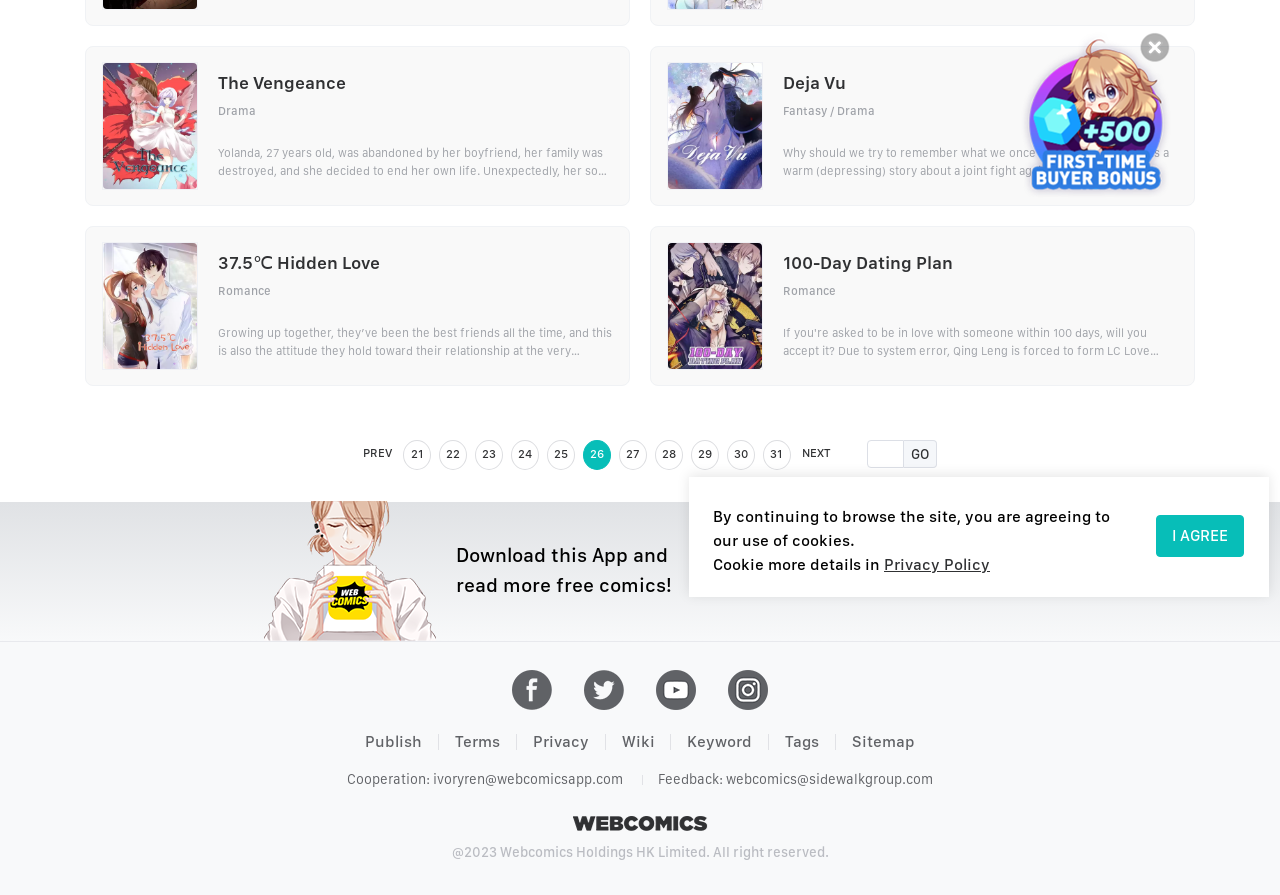Using the format (top-left x, top-left y, bottom-right x, bottom-right y), provide the bounding box coordinates for the described UI element. All values should be floating point numbers between 0 and 1: 26

[0.455, 0.491, 0.477, 0.525]